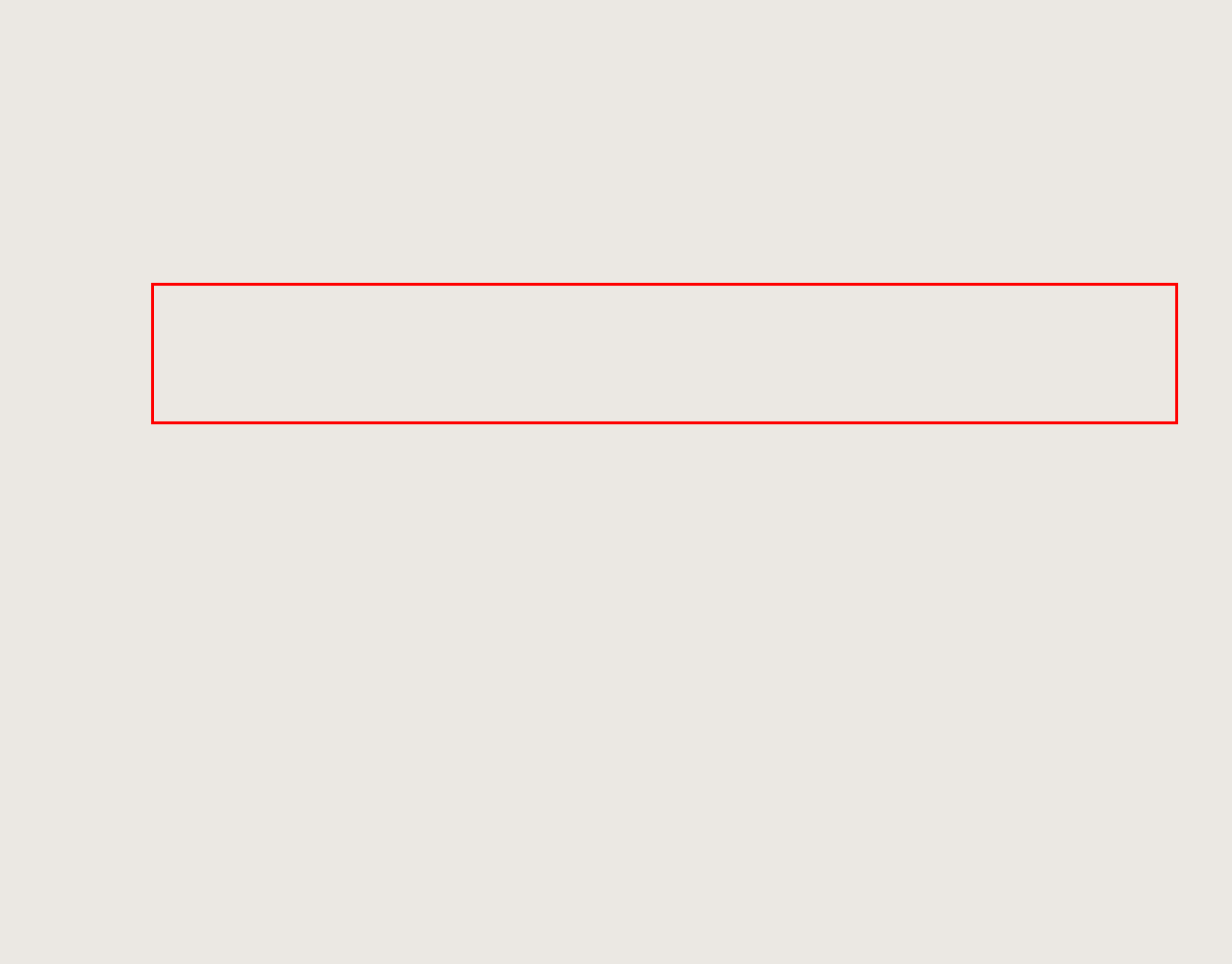Identify the text inside the red bounding box on the provided webpage screenshot by performing OCR.

“My wife was pregnant, and they hit her. They hit my wife, beat her up, she was bleeding down there, there was vomiting and everything, we went to hospital. The doctors told me there was no room for her. […] I lost my baby. I lost my baby because of the violence.” Demsy* from Ivory Coast was rescued by the crew of Humanity 1 in July 2023. Together with his wife, he fled Tunisia on a small, unseaworthy and overcrowded iron boat.